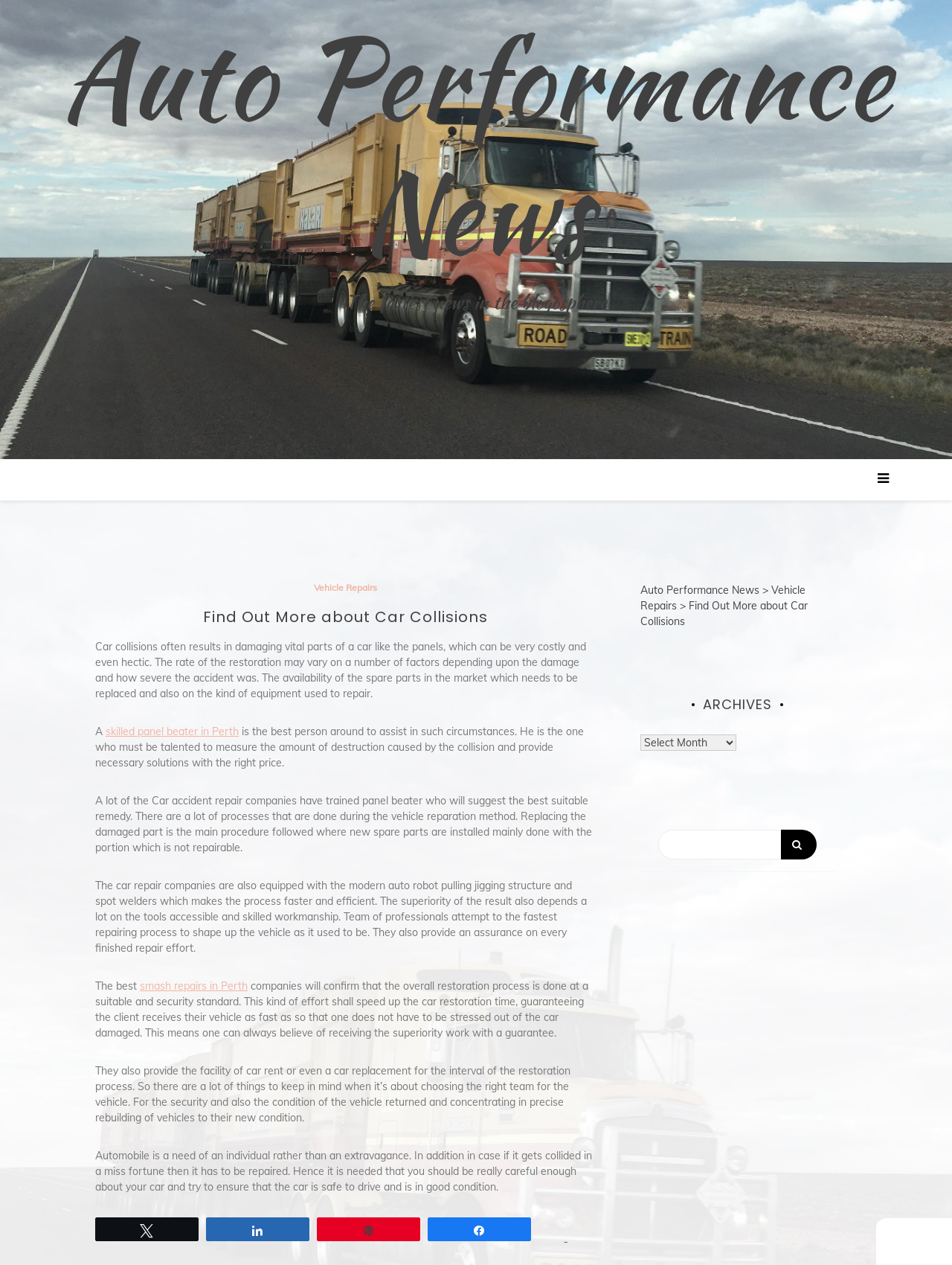Locate the bounding box coordinates of the segment that needs to be clicked to meet this instruction: "Read more about the 'New property listed in Boyd Park, Richmond'".

None